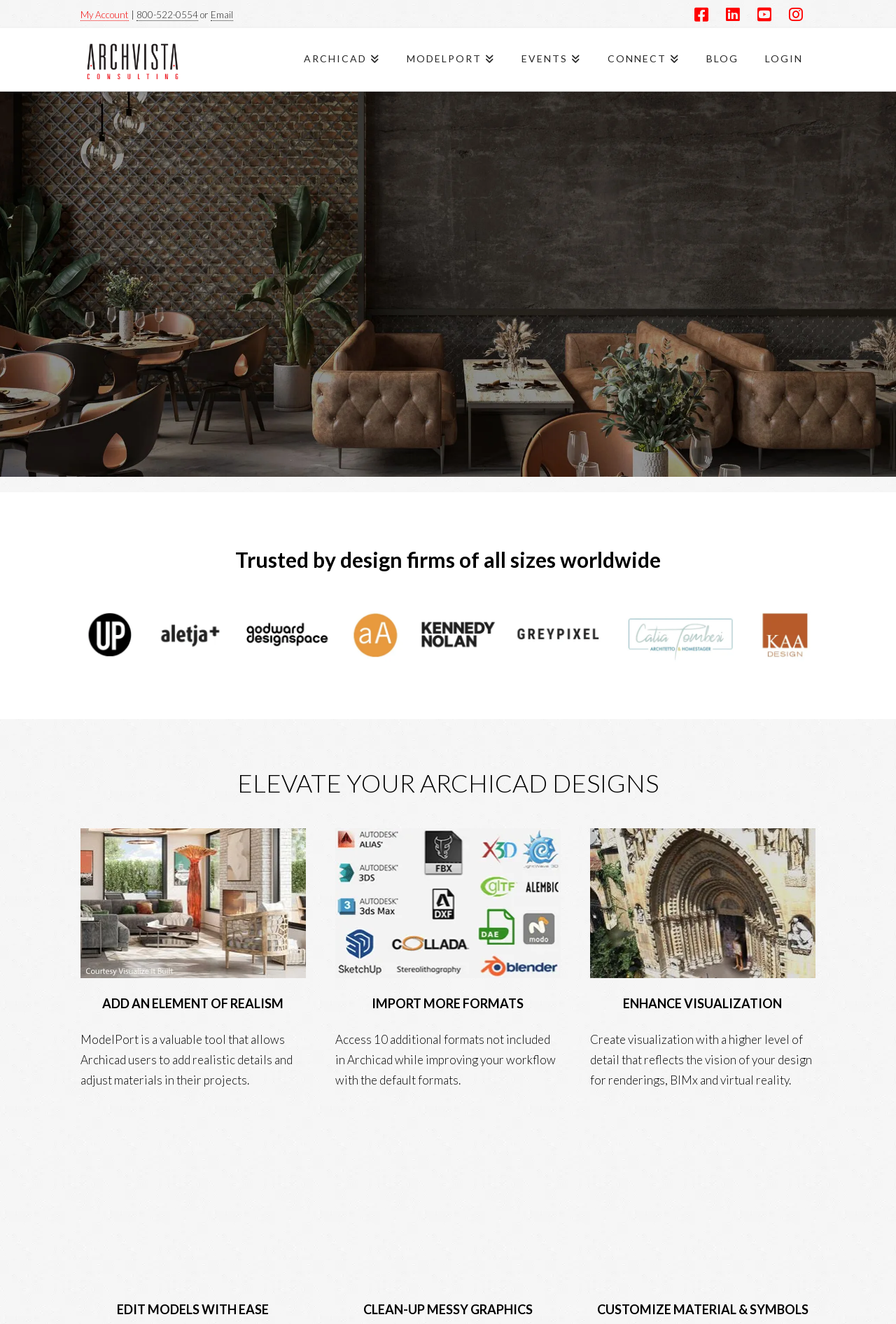Please specify the bounding box coordinates of the clickable section necessary to execute the following command: "Click on My Account".

[0.09, 0.007, 0.144, 0.016]